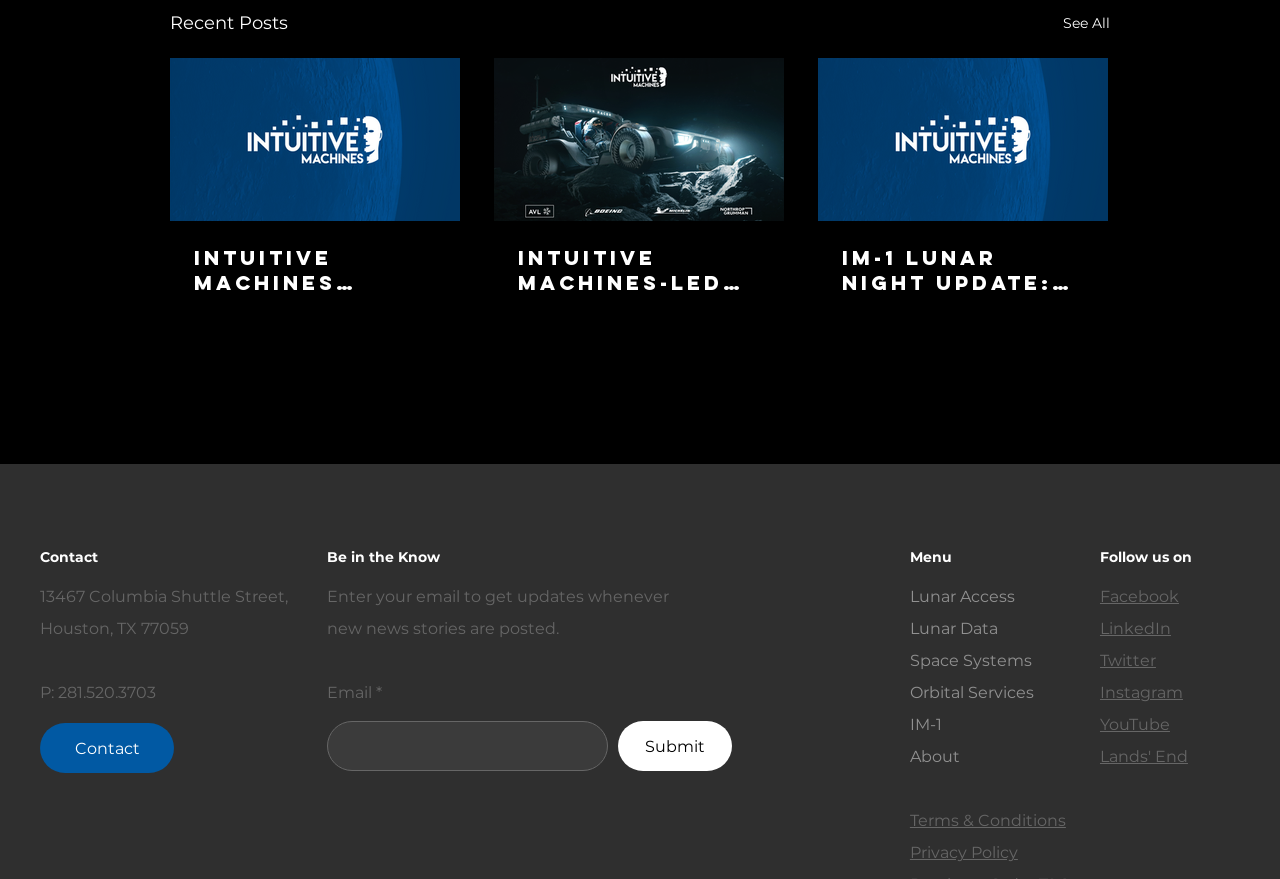Given the webpage screenshot and the description, determine the bounding box coordinates (top-left x, top-left y, bottom-right x, bottom-right y) that define the location of the UI element matching this description: Terms & Conditions

[0.711, 0.923, 0.833, 0.945]